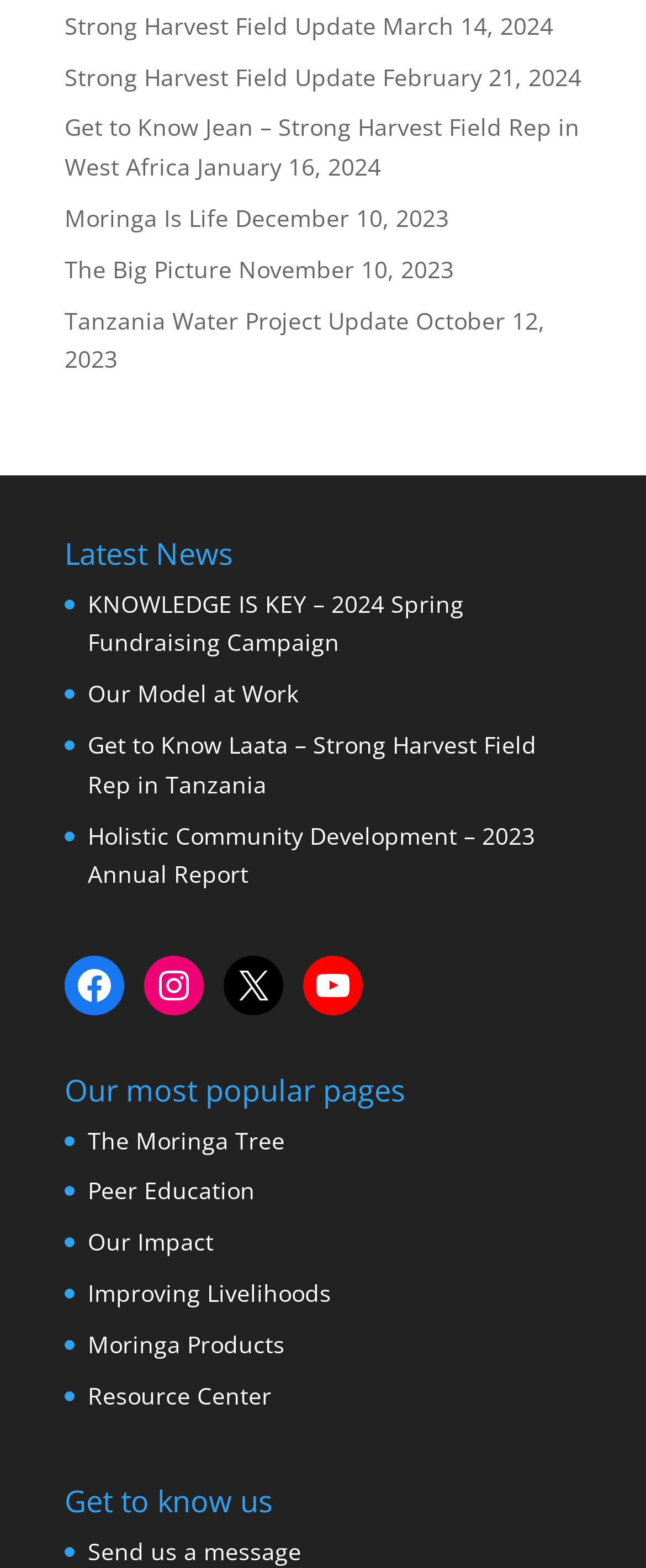What is the title of the section that contains links to popular pages? Analyze the screenshot and reply with just one word or a short phrase.

Our most popular pages